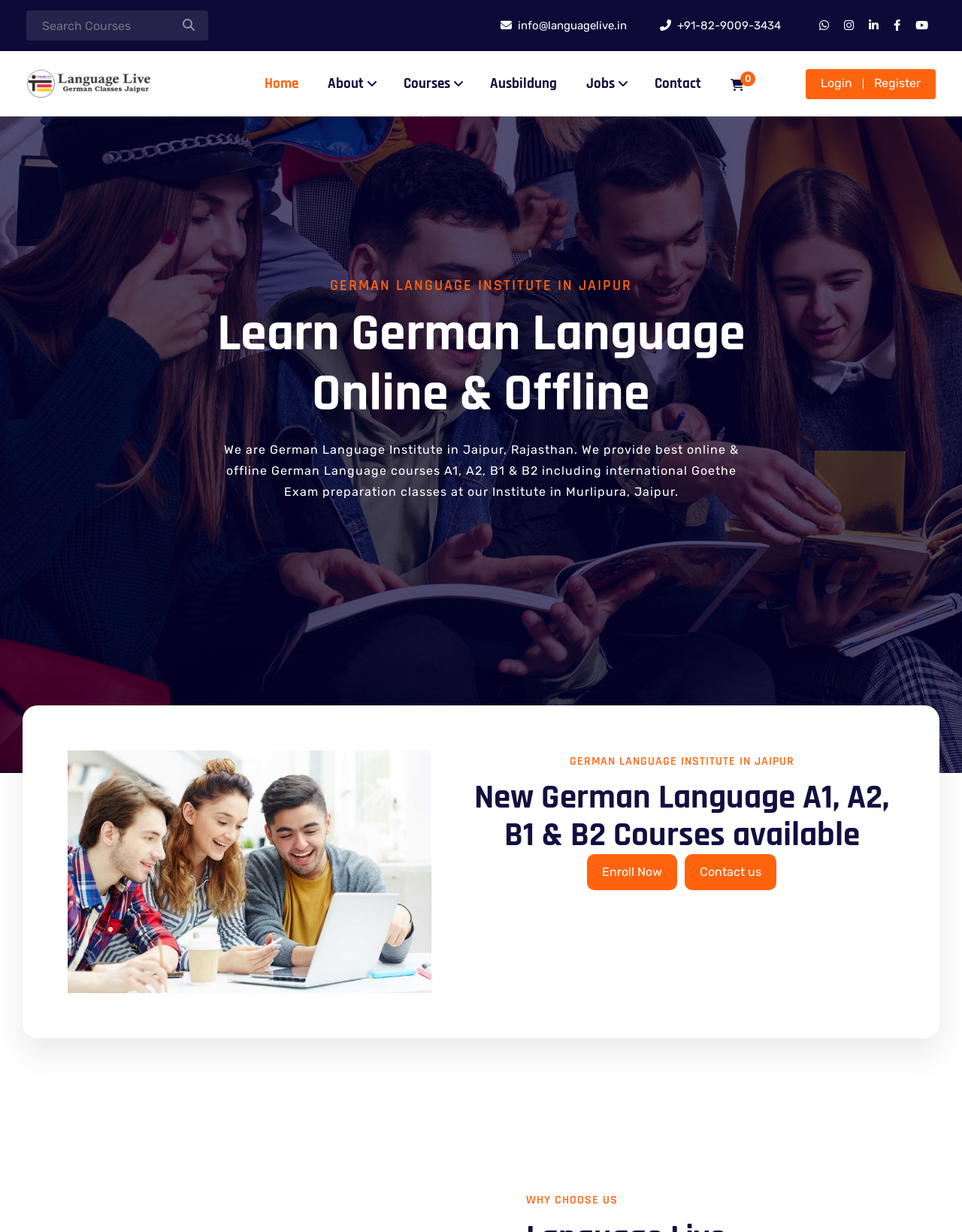Provide the bounding box coordinates of the HTML element described by the text: "General". The coordinates should be in the format [left, top, right, bottom] with values between 0 and 1.

None